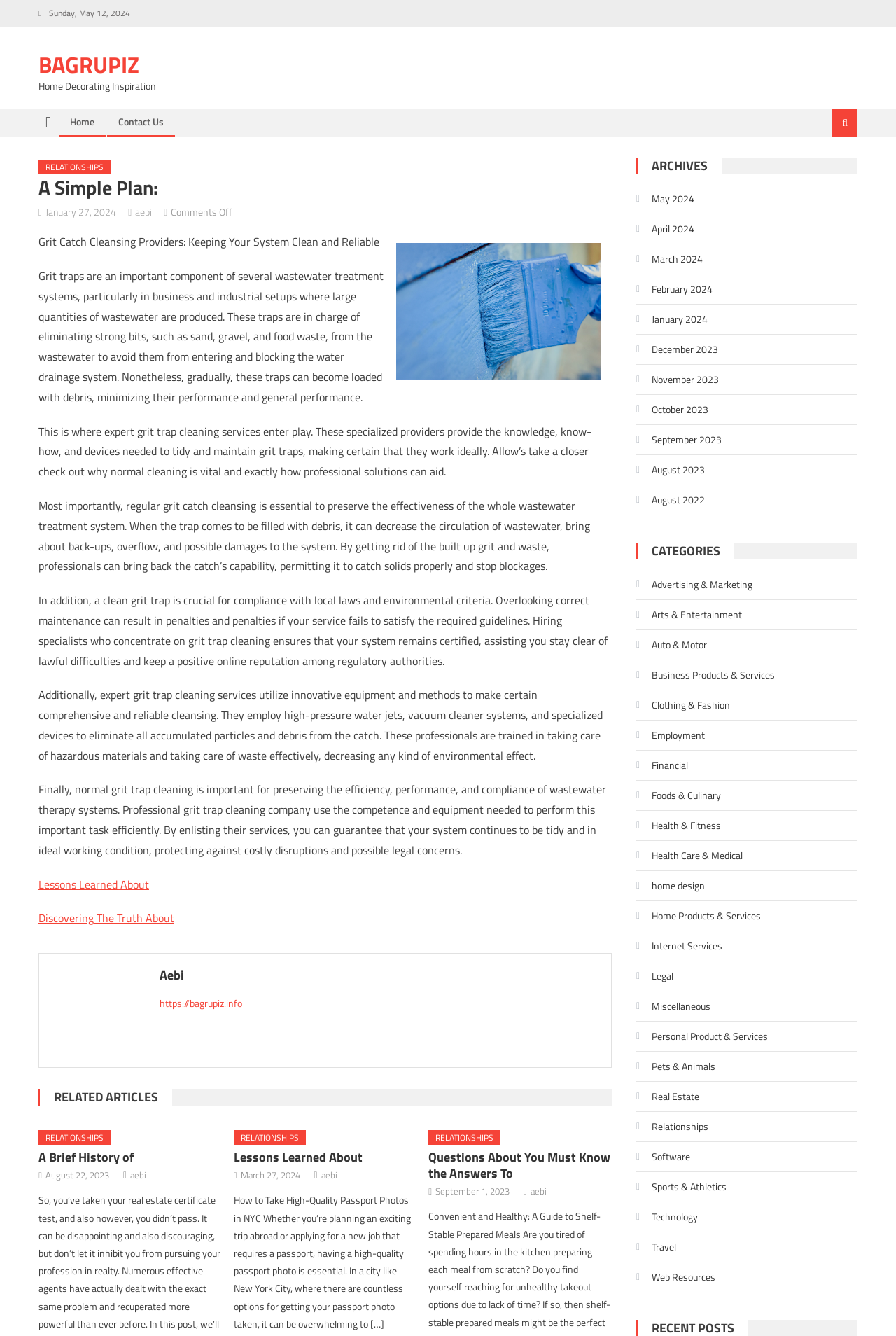Please provide the bounding box coordinates for the element that needs to be clicked to perform the following instruction: "Click on the 'RELATIONSHIPS' link". The coordinates should be given as four float numbers between 0 and 1, i.e., [left, top, right, bottom].

[0.043, 0.119, 0.123, 0.131]